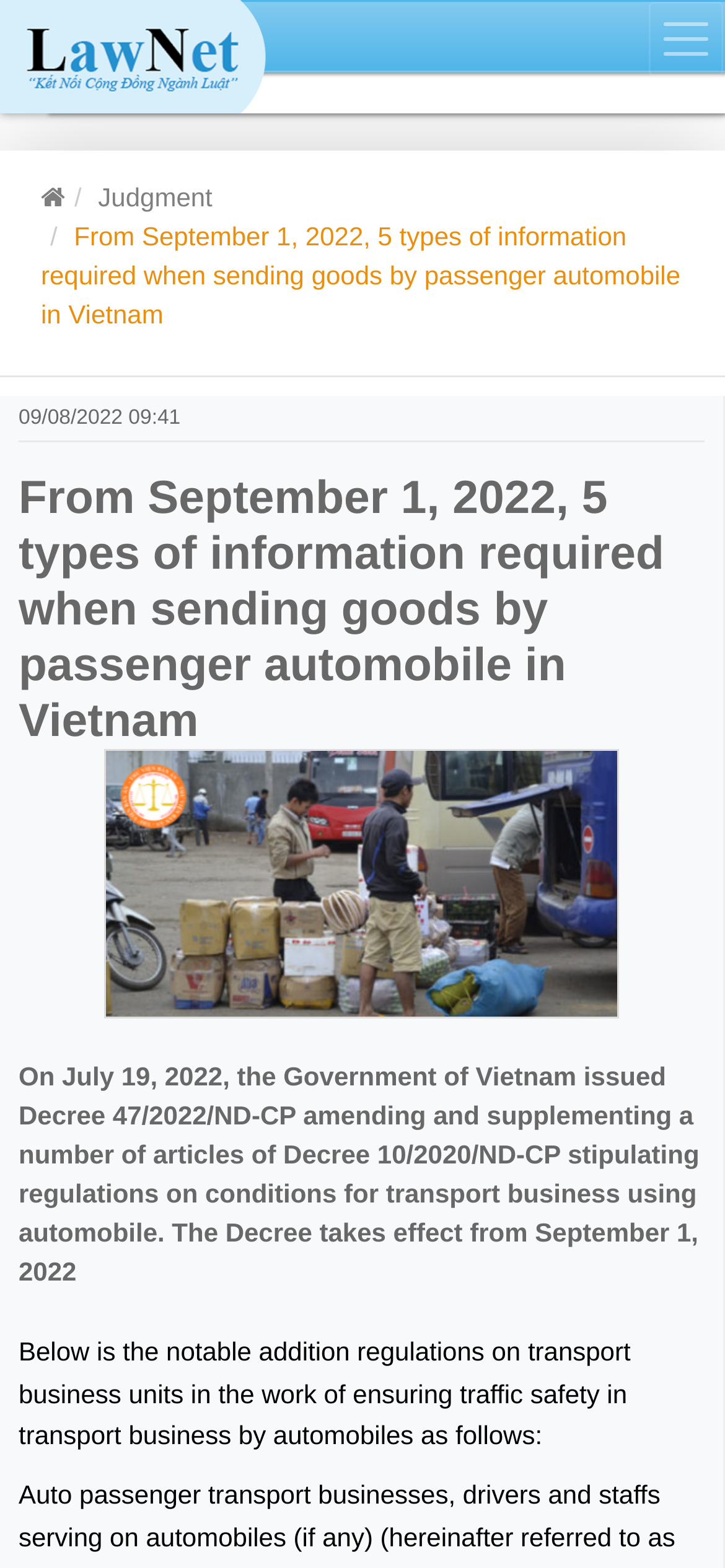Based on the visual content of the image, answer the question thoroughly: What is the topic of the article?

Based on the content of the webpage, specifically the heading and the text, it appears that the article is discussing transport business in Vietnam, particularly the regulations and requirements for sending goods by passenger automobile.